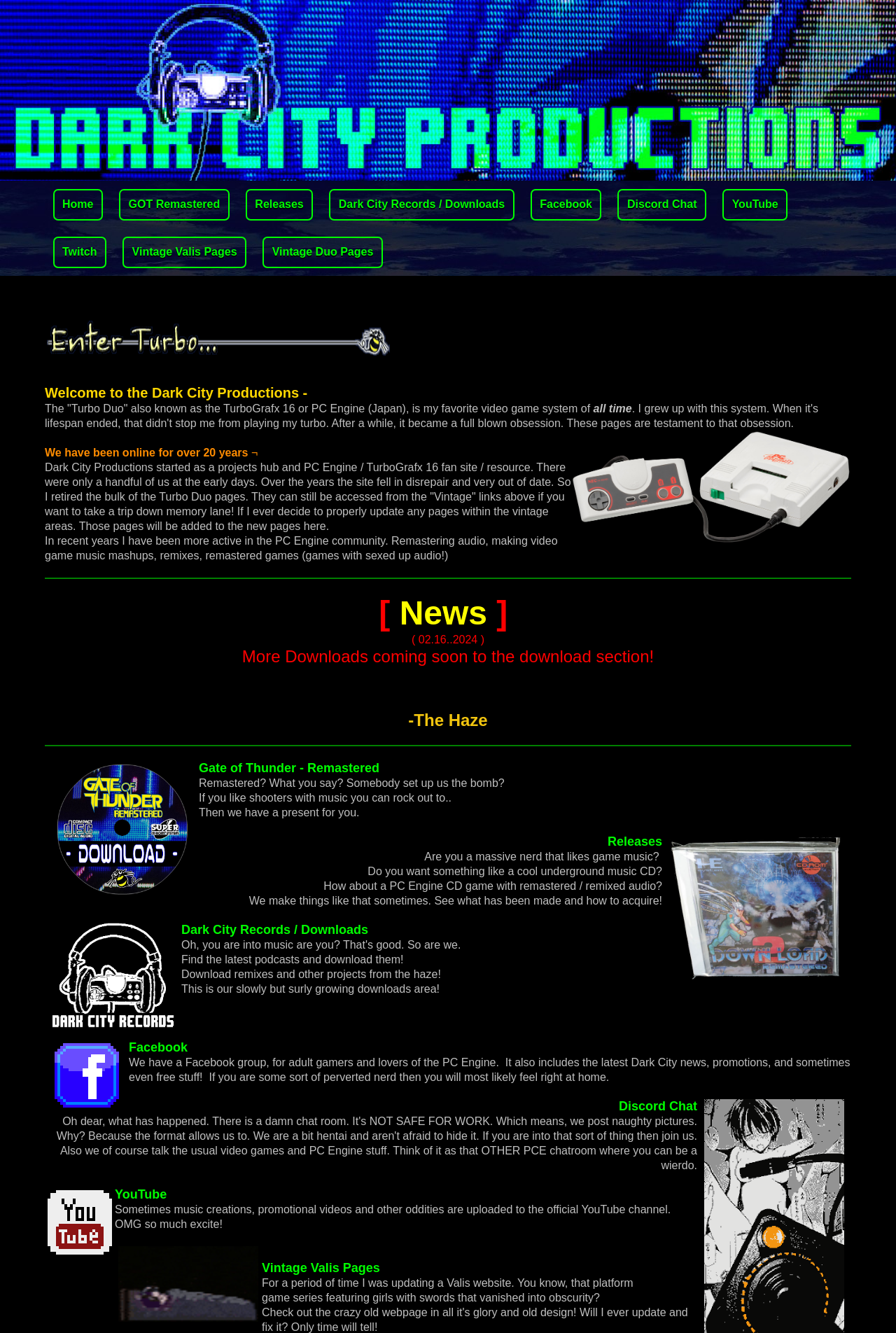Return the bounding box coordinates of the UI element that corresponds to this description: "Discord Chat". The coordinates must be given as four float numbers in the range of 0 and 1, [left, top, right, bottom].

[0.691, 0.825, 0.778, 0.835]